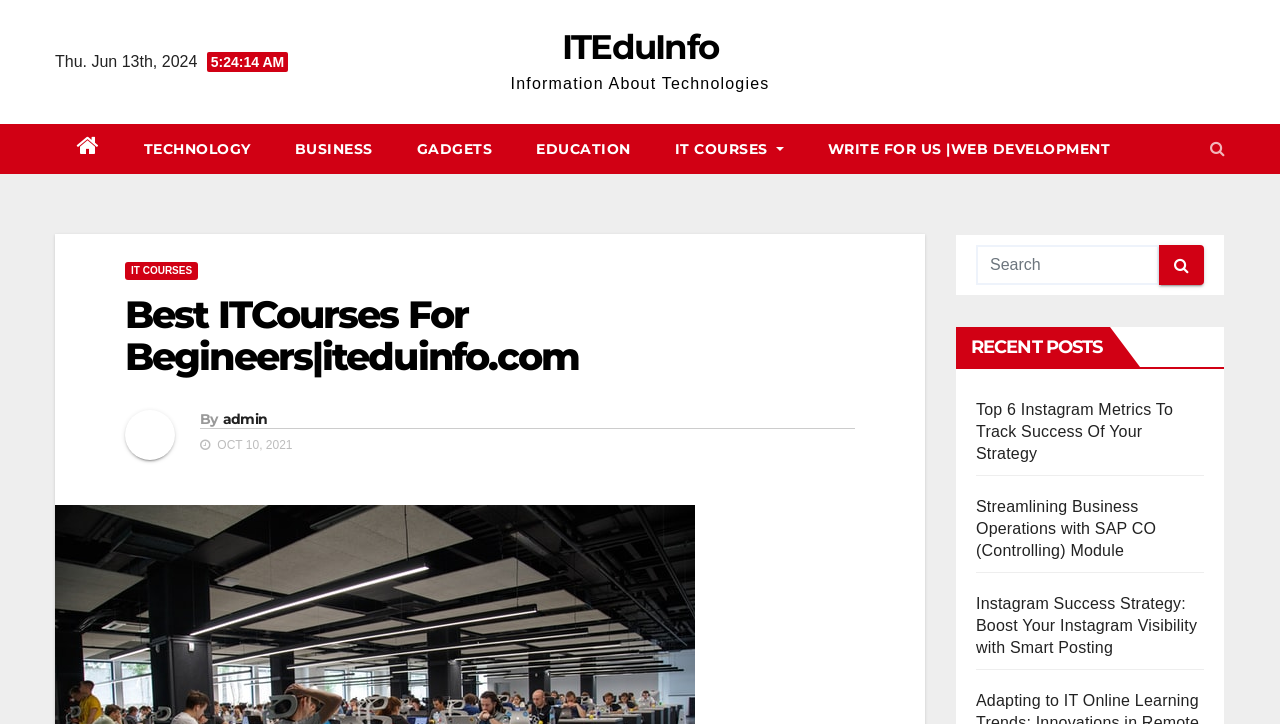Could you locate the bounding box coordinates for the section that should be clicked to accomplish this task: "Click on the IT COURSES link".

[0.51, 0.172, 0.629, 0.241]